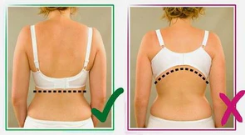Give a detailed account of everything present in the image.

This image illustrates the importance of proper bra fit, featuring a side-by-side comparison of two women wearing bras. On the left, the woman demonstrates a correctly fitted bra, characterized by smooth lines along the back and a snug, comfortable fit that prevents any bulging. In contrast, the image on the right shows a poorly fitted bra, where the back band rides up, indicating a size that's too big or incorrectly adjusted. This visual highlights crucial aspects of bra sizing and fit, emphasizing the need for a bra that provides support without discomfort. Proper fitting is especially important for women undergoing changes in their body, such as after surgery or during significant life events.